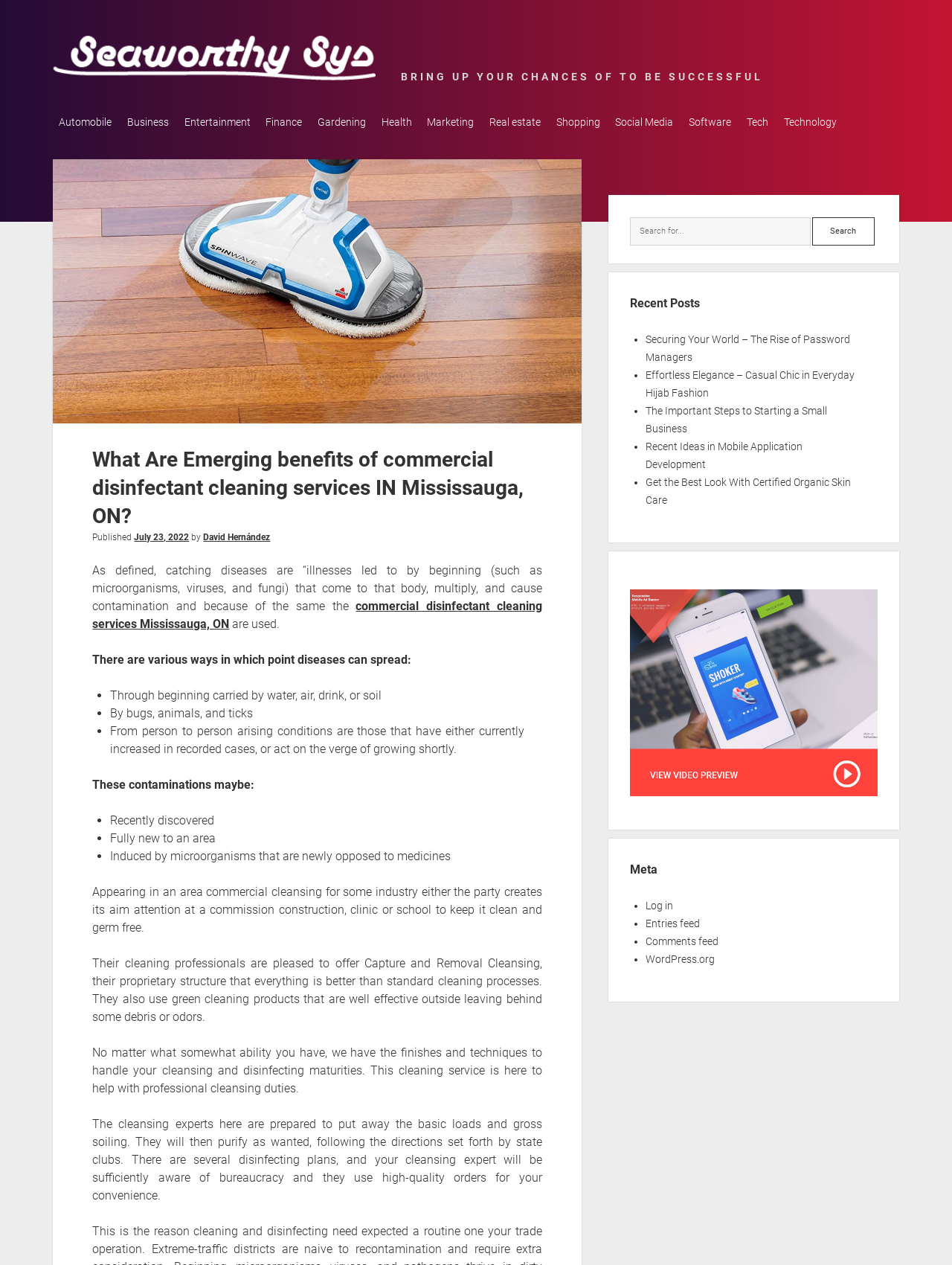Answer the following query concisely with a single word or phrase:
What type of services does the company offer?

Capture and Removal Cleansing